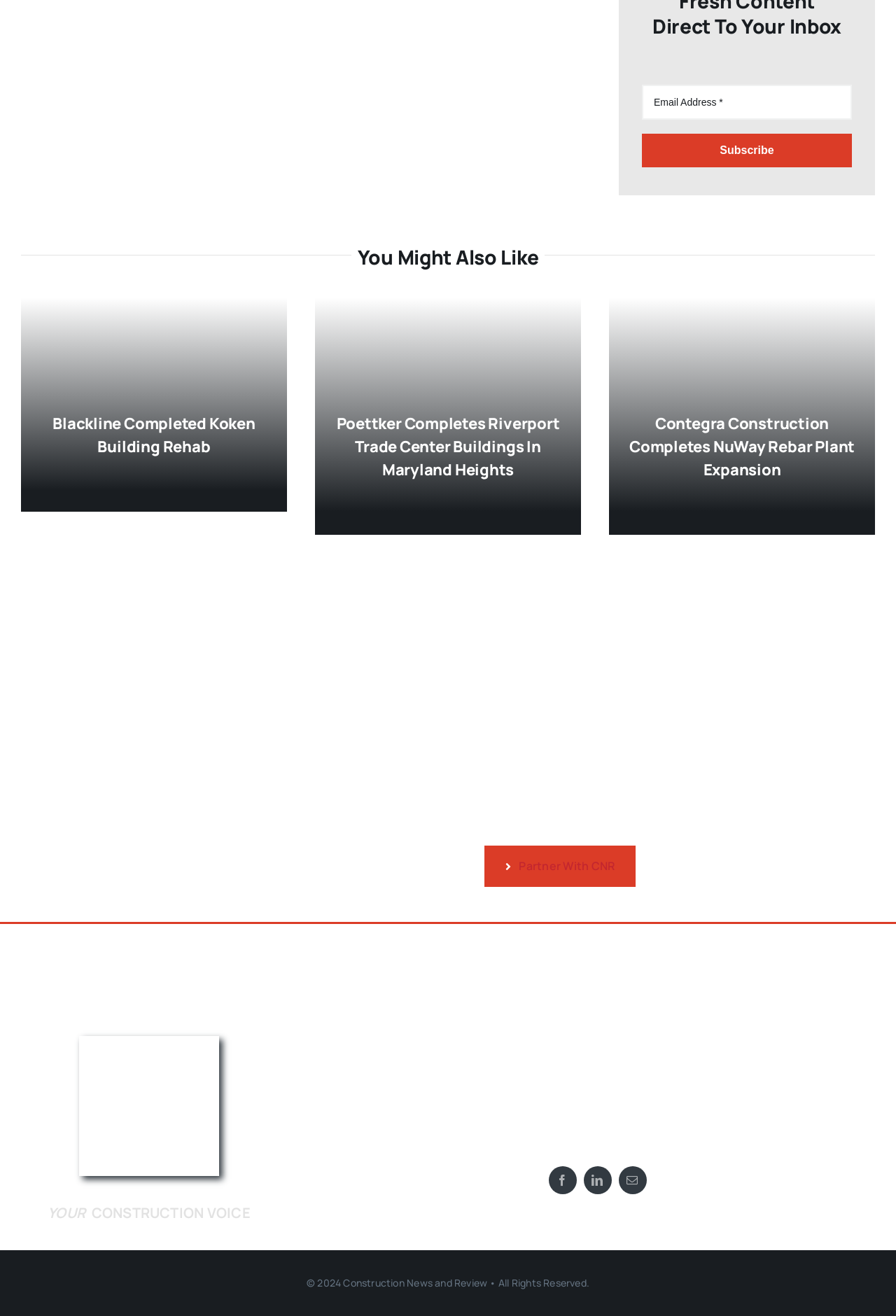Find the bounding box coordinates for the area you need to click to carry out the instruction: "Partner with CNR". The coordinates should be four float numbers between 0 and 1, indicated as [left, top, right, bottom].

[0.541, 0.643, 0.71, 0.674]